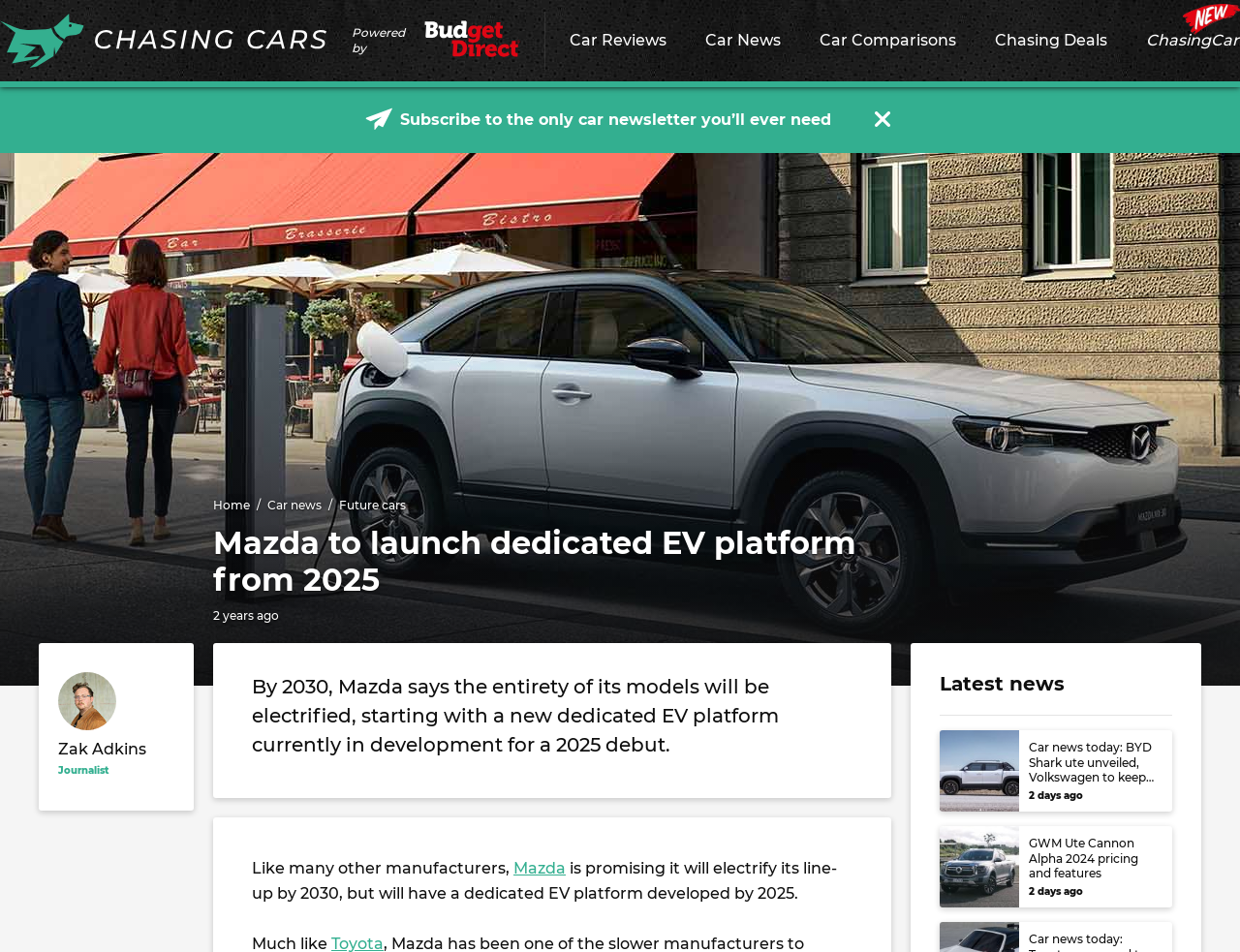Locate the bounding box coordinates of the element that needs to be clicked to carry out the instruction: "Read the 'Car news' section". The coordinates should be given as four float numbers ranging from 0 to 1, i.e., [left, top, right, bottom].

[0.553, 0.0, 0.645, 0.092]